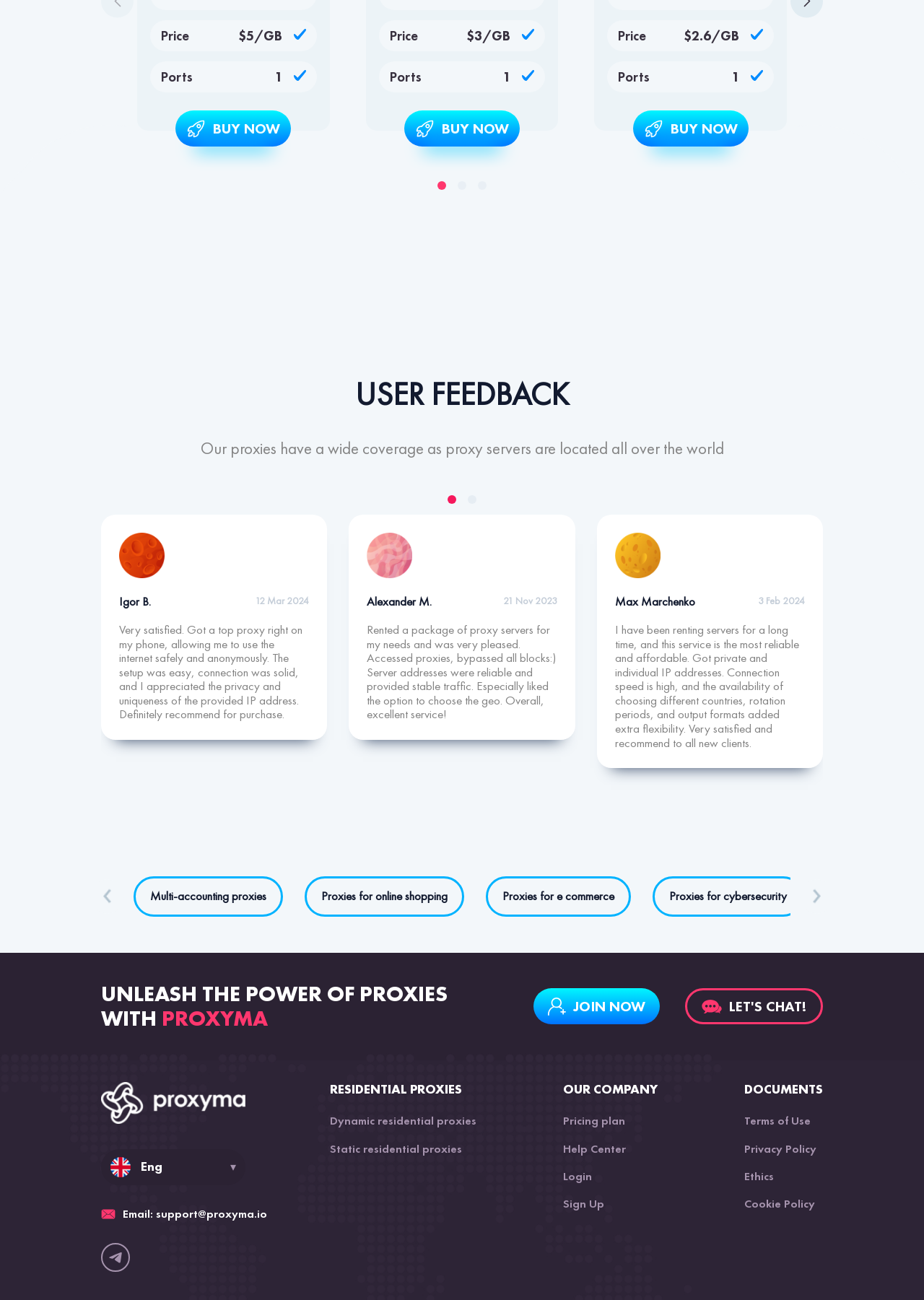Please give a one-word or short phrase response to the following question: 
What is the name of the company providing proxy services?

ProxyMA